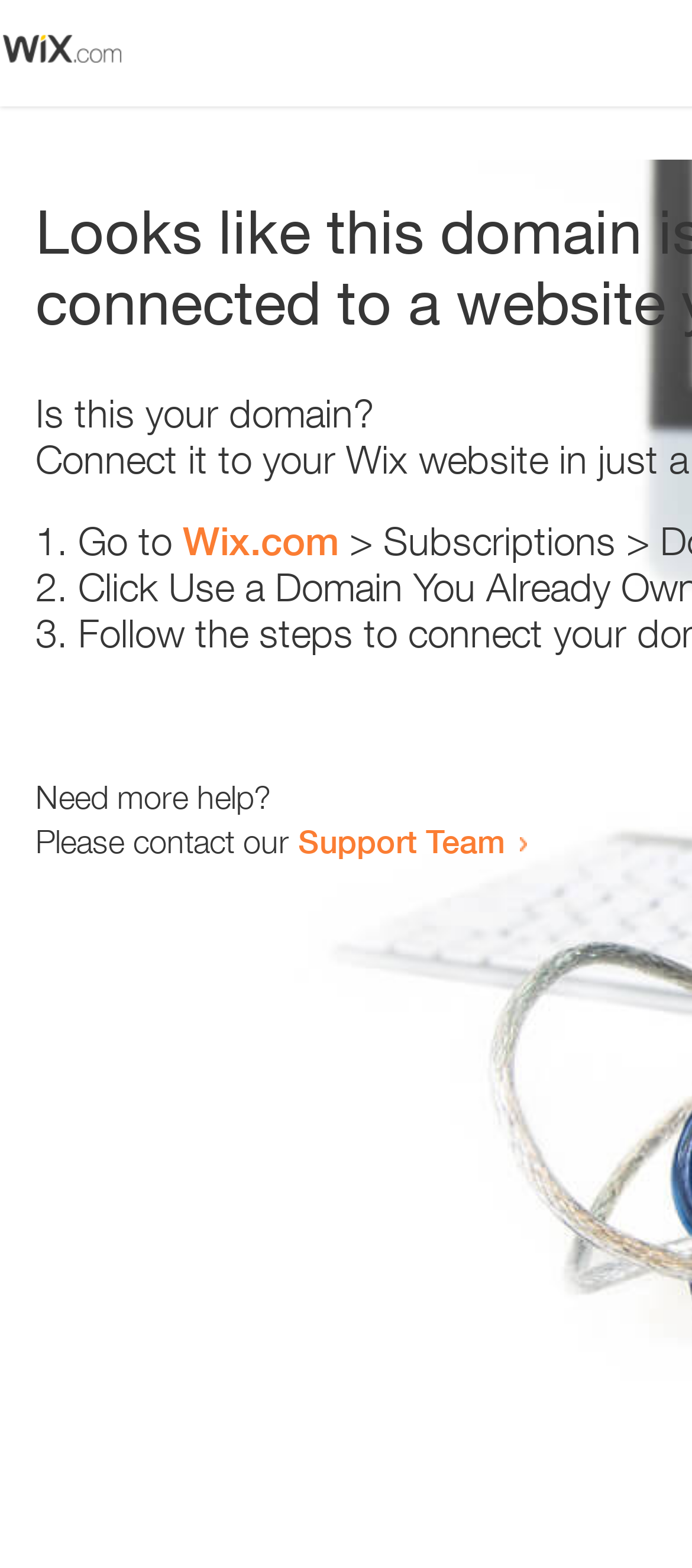What is the domain being referred to?
Kindly give a detailed and elaborate answer to the question.

The webpage contains a link 'Wix.com' which suggests that the domain being referred to is Wix.com. This can be inferred from the context of the sentence 'Go to Wix.com'.